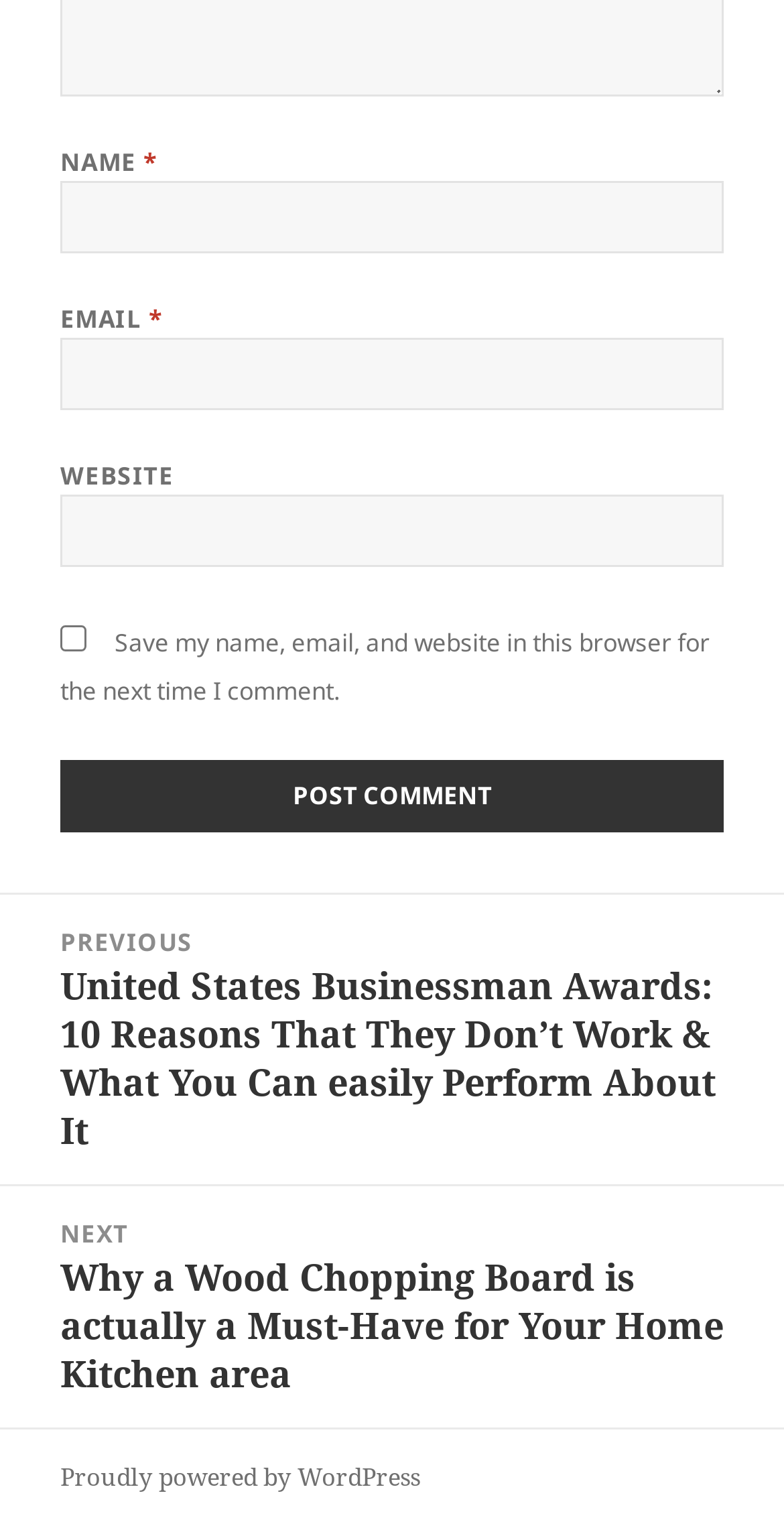Find the bounding box coordinates of the clickable element required to execute the following instruction: "check the website's copyright information". Provide the coordinates as four float numbers between 0 and 1, i.e., [left, top, right, bottom].

None